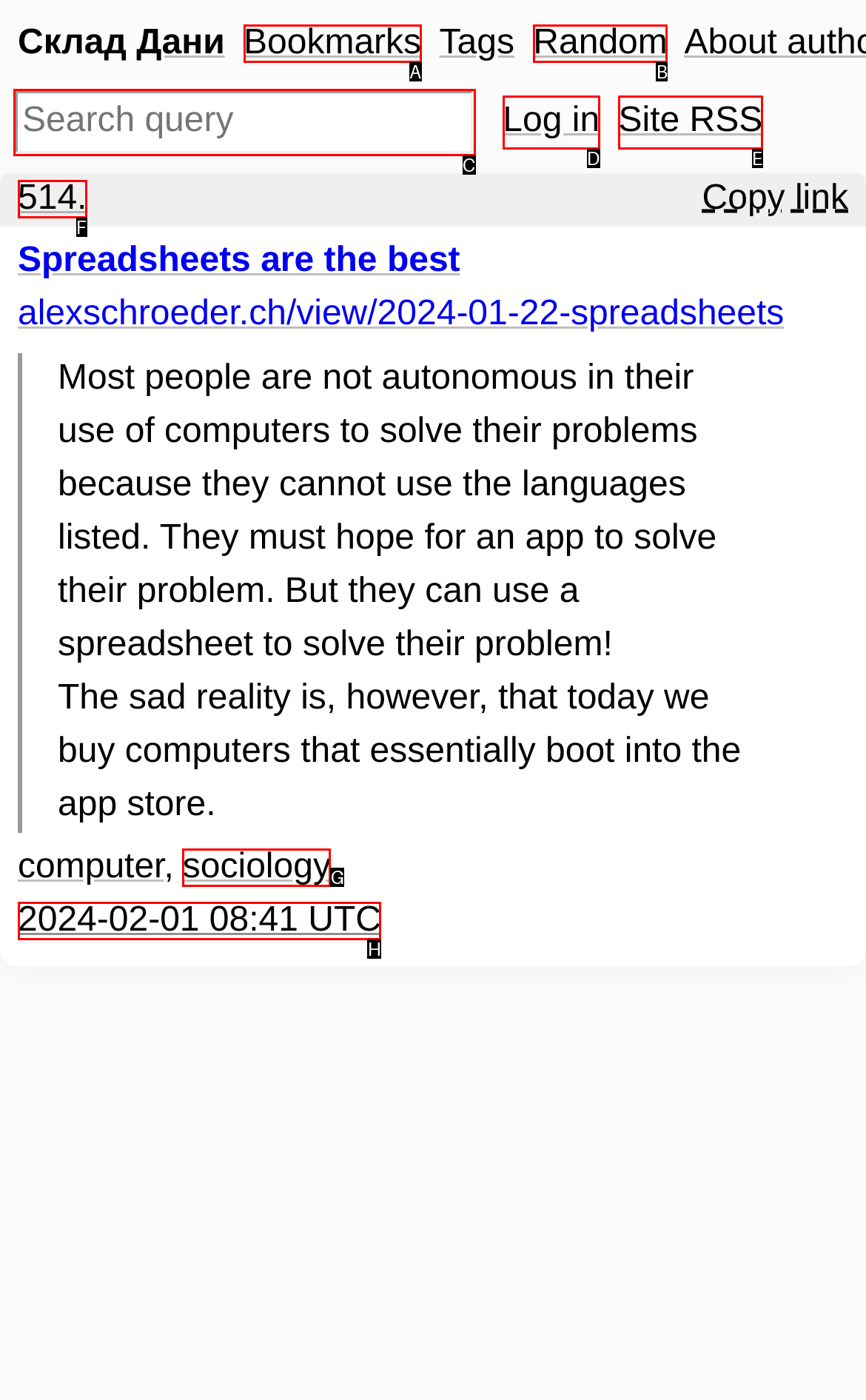Select the letter that aligns with the description: 514.. Answer with the letter of the selected option directly.

F